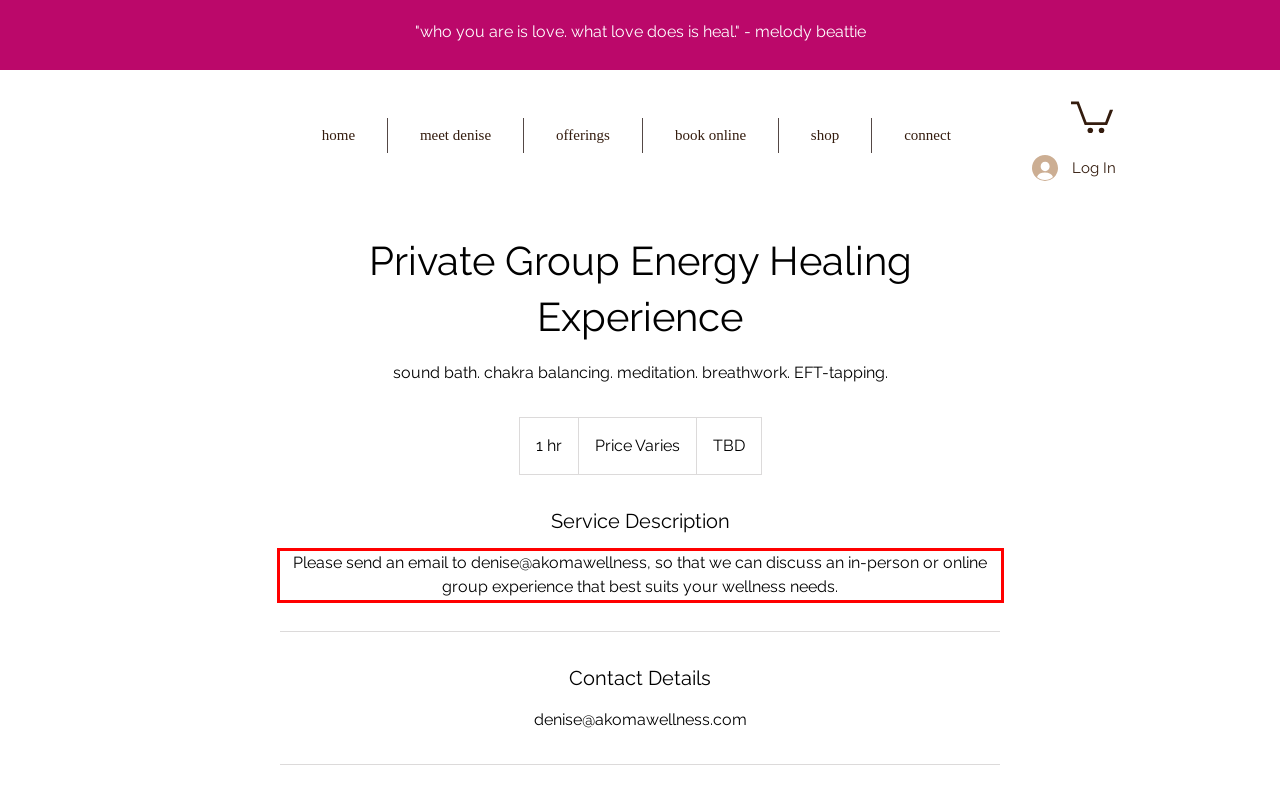Using the provided screenshot of a webpage, recognize the text inside the red rectangle bounding box by performing OCR.

Please send an email to denise@akomawellness, so that we can discuss an in-person or online group experience that best suits your wellness needs.